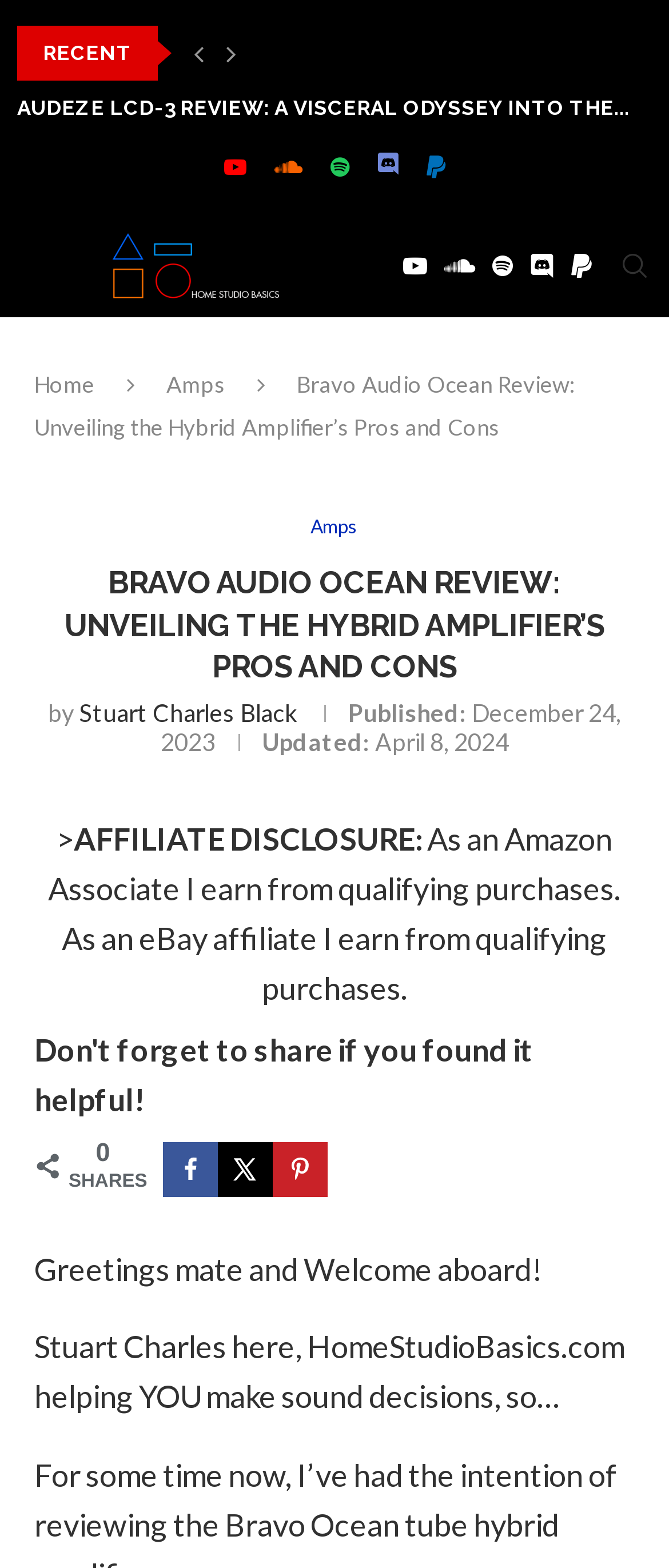What is the primary heading on this webpage?

BRAVO AUDIO OCEAN REVIEW: UNVEILING THE HYBRID AMPLIFIER’S PROS AND CONS